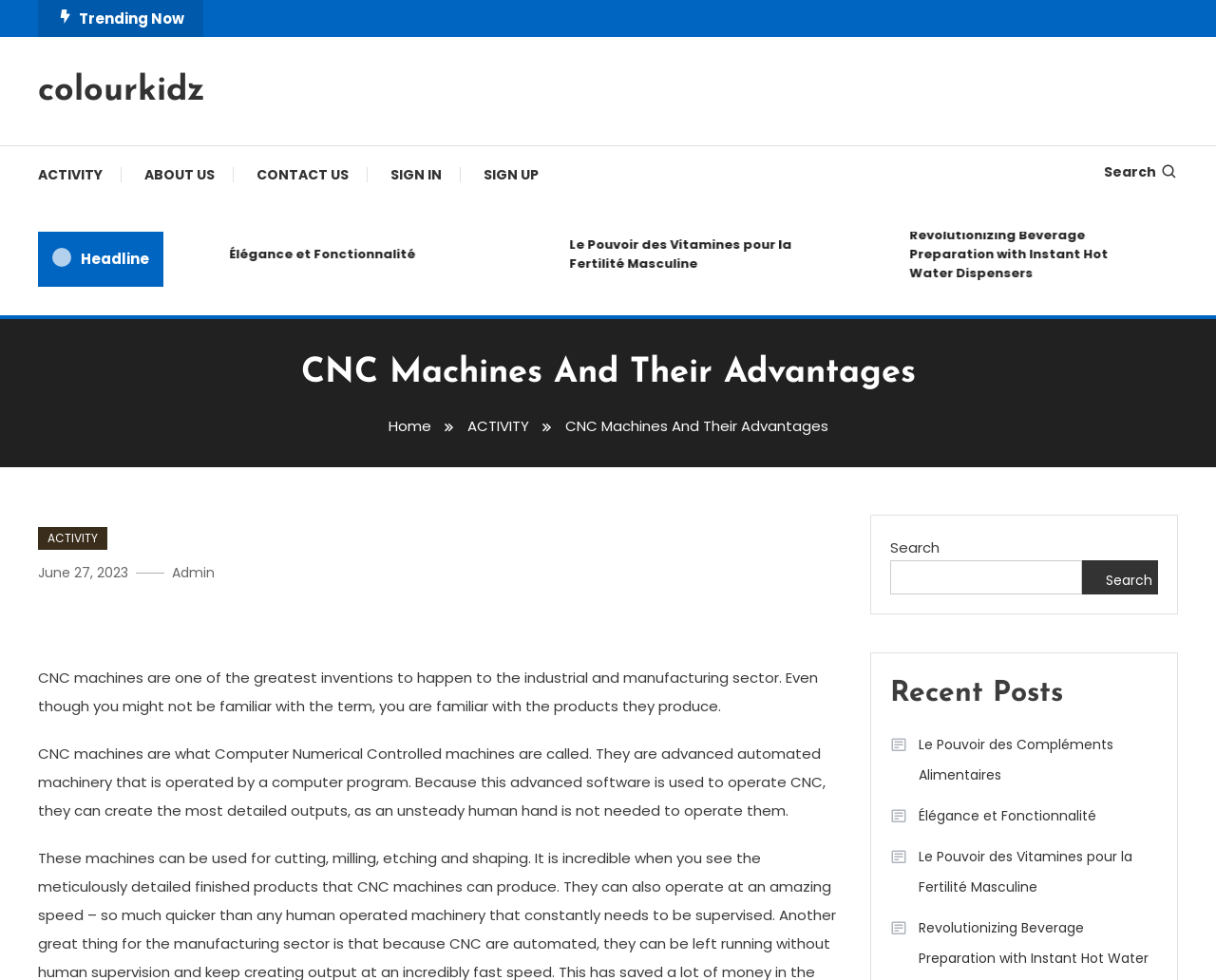What type of machines are CNC machines?
Please answer the question with a detailed response using the information from the screenshot.

According to the static text 'CNC machines are what Computer Numerical Controlled machines are called. They are advanced automated machinery that is operated by a computer program.', CNC machines are a type of automated machinery.